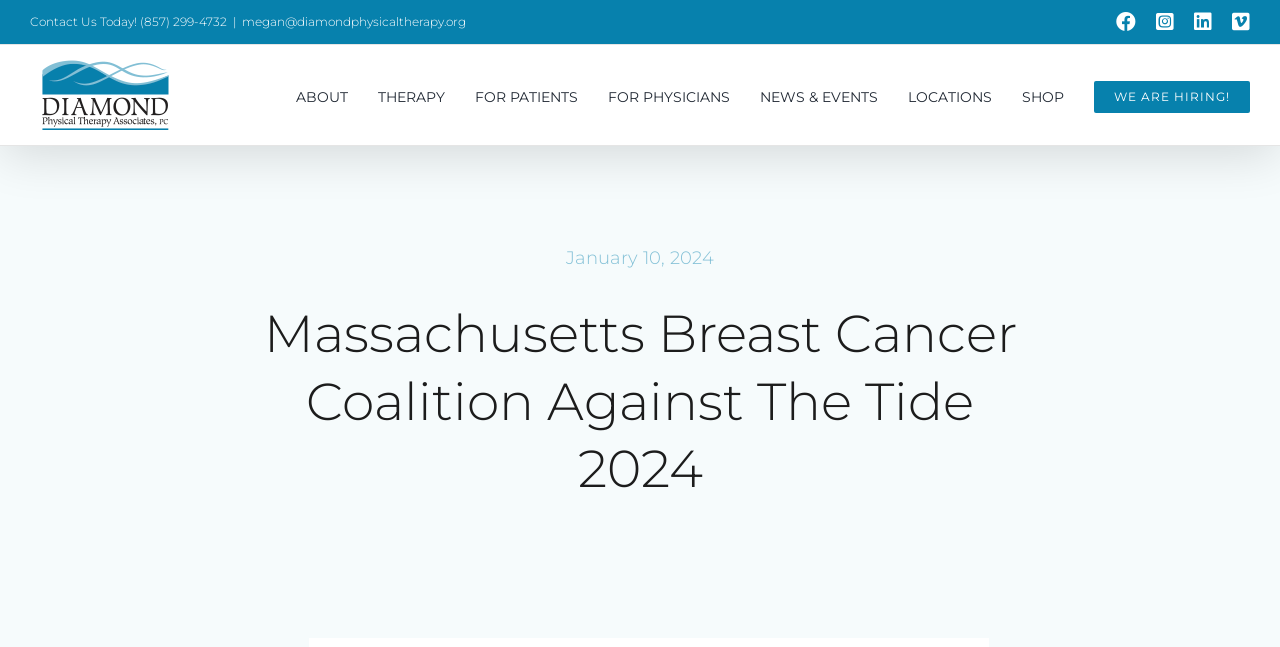Identify the title of the webpage and provide its text content.

Massachusetts Breast Cancer Coalition Against The Tide 2024